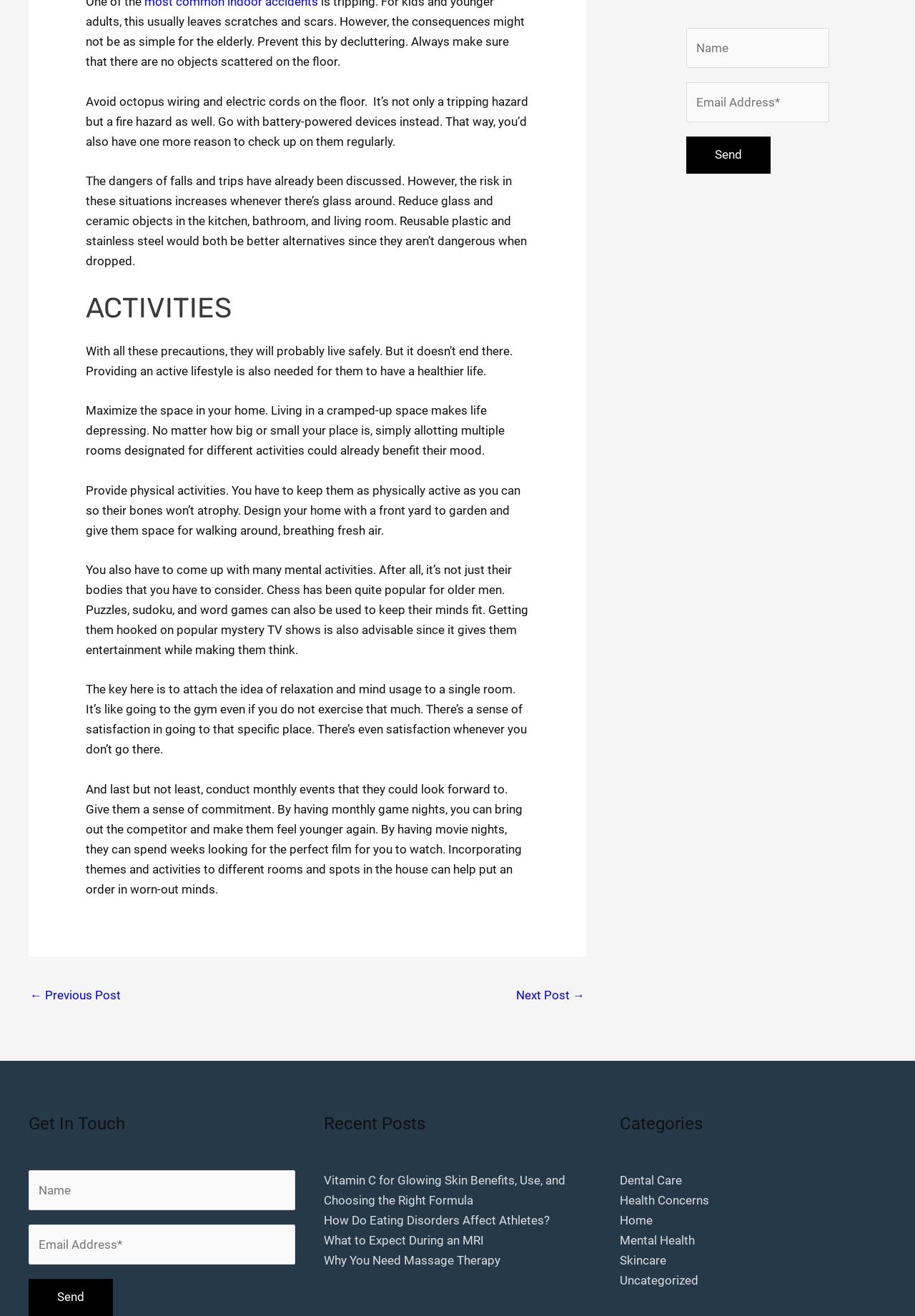Kindly provide the bounding box coordinates of the section you need to click on to fulfill the given instruction: "Fill in the 'Name' textbox in the contact form".

[0.75, 0.021, 0.906, 0.051]